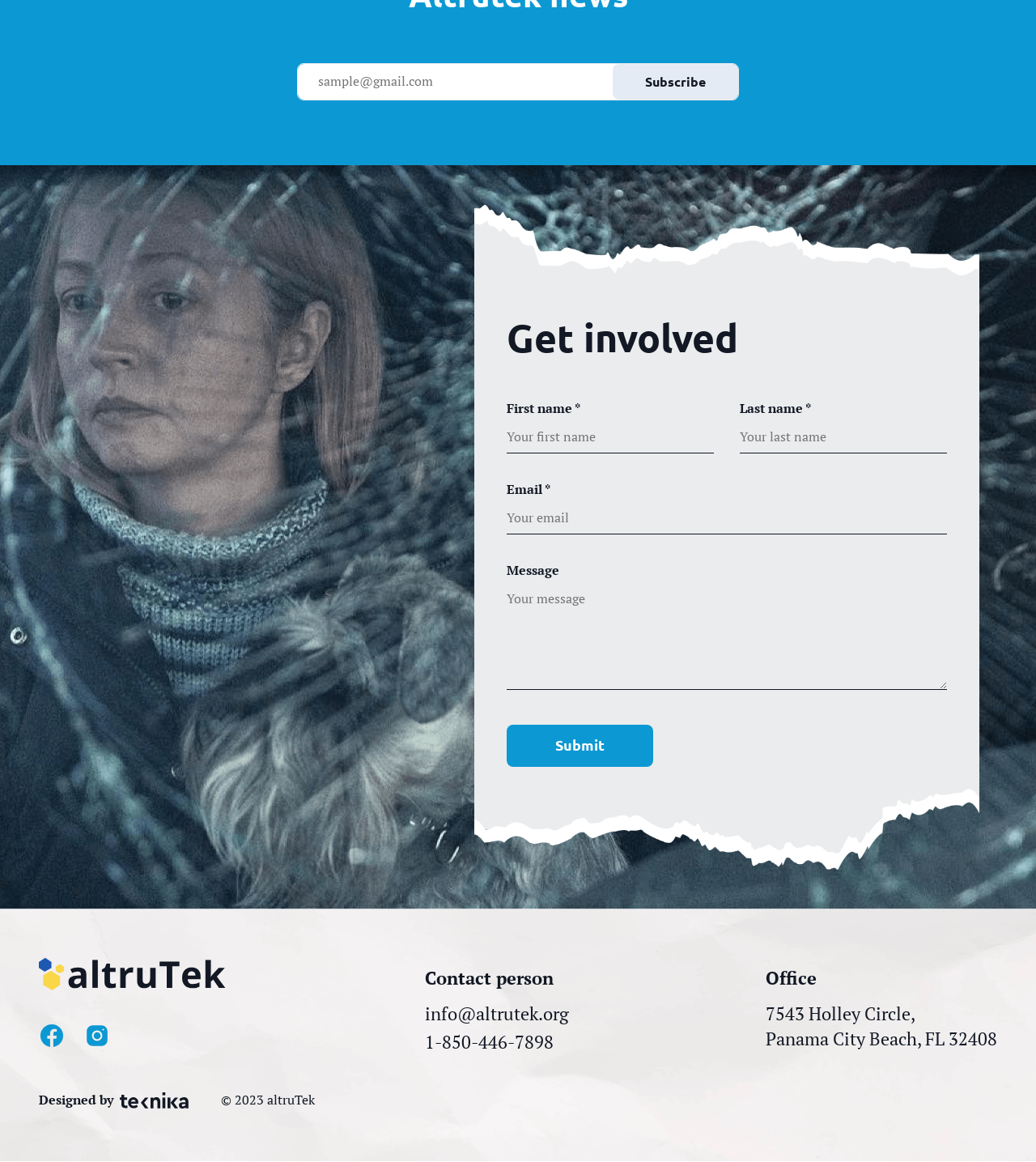Please find the bounding box coordinates of the clickable region needed to complete the following instruction: "Enter email address". The bounding box coordinates must consist of four float numbers between 0 and 1, i.e., [left, top, right, bottom].

[0.288, 0.056, 0.589, 0.084]